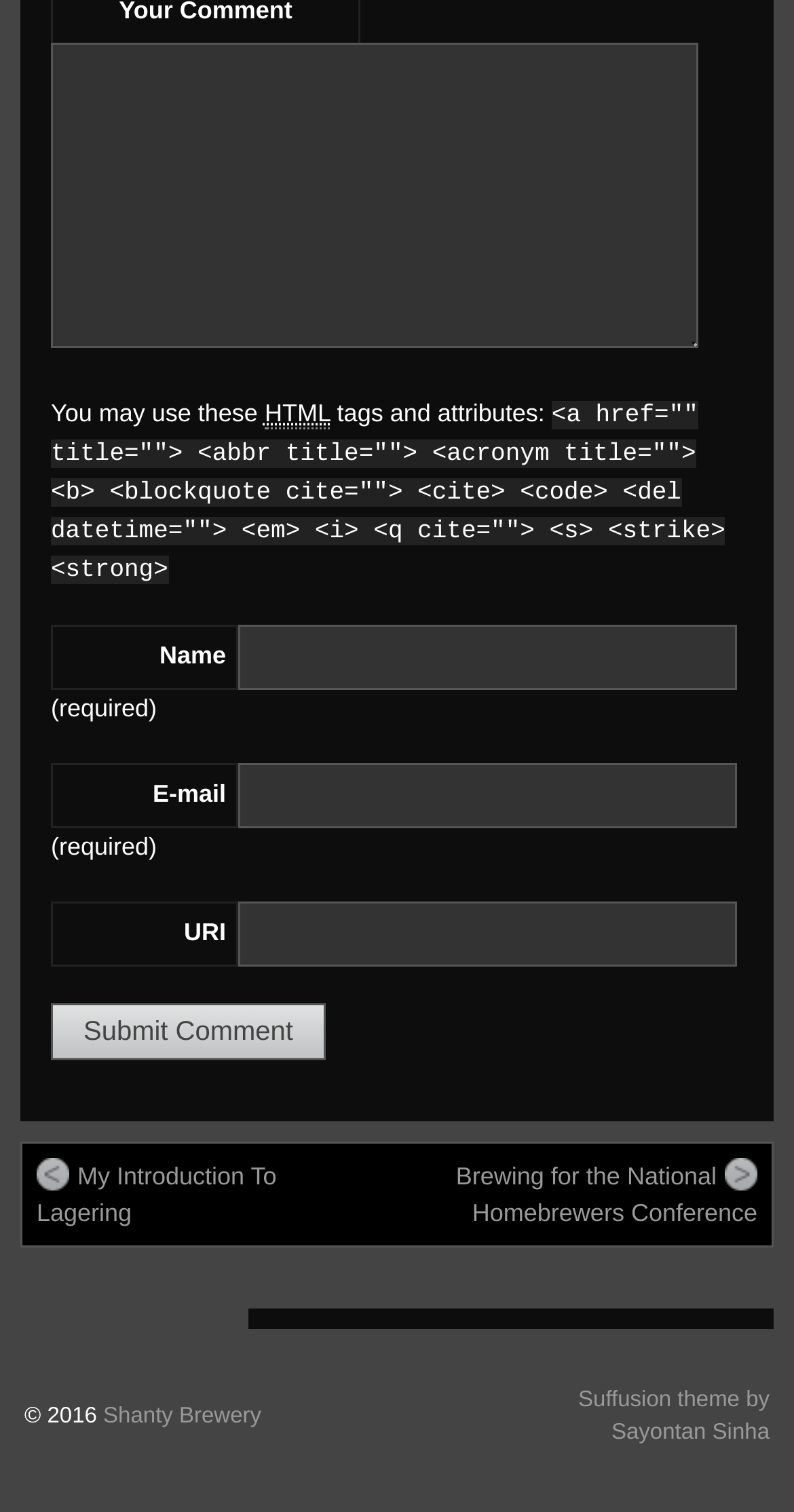Please identify the bounding box coordinates of where to click in order to follow the instruction: "Enter your email".

[0.3, 0.504, 0.928, 0.547]